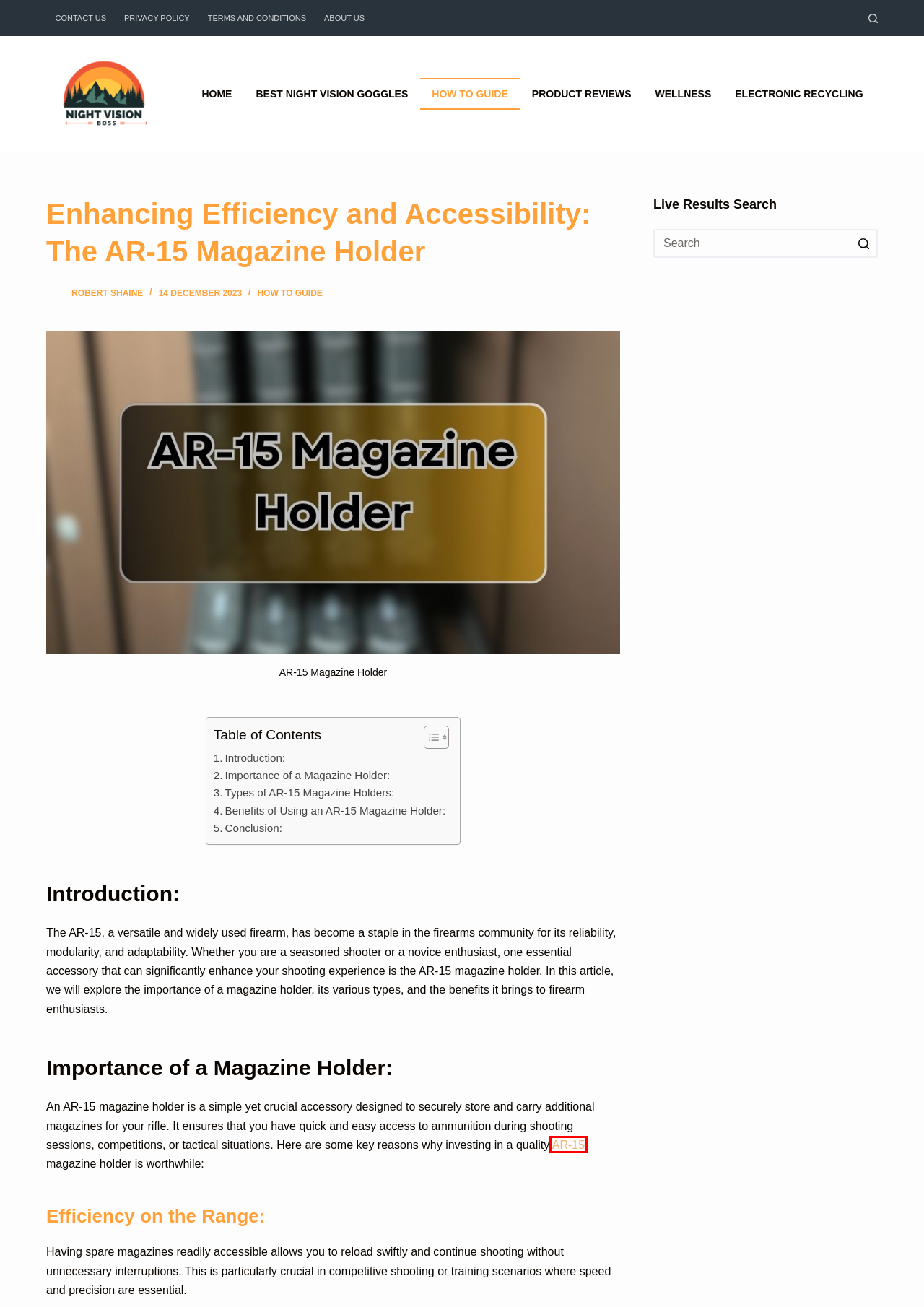Examine the screenshot of a webpage with a red bounding box around a UI element. Your task is to identify the webpage description that best corresponds to the new webpage after clicking the specified element. The given options are:
A. product reviews Archives - nightvisionboss.com
B. Contact us - nightvisionboss.com
C. Terms and Conditions - nightvisionboss.com
D. Privacy Policy - nightvisionboss.com
E. About Us - nightvisionboss.com
F. WellnessPix: Nourishing Your Body, Mind, and Soul
G. Exploring the Heart of Your AR-15: Understanding Trigger Pins - nightvisionboss.com
H. Best night vision goggles Archives - nightvisionboss.com

G